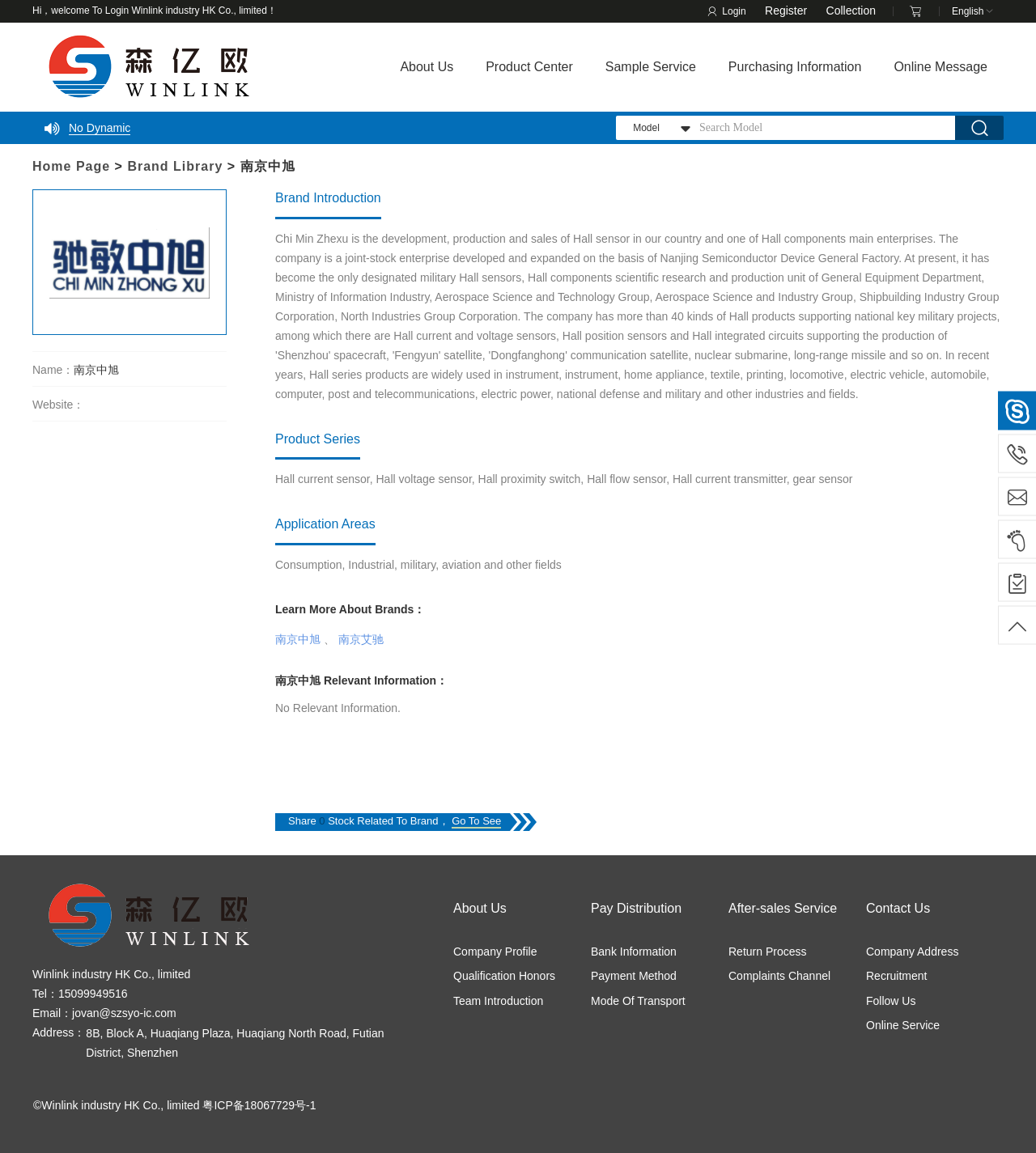Locate the bounding box coordinates of the UI element described by: "About Us". Provide the coordinates as four float numbers between 0 and 1, formatted as [left, top, right, bottom].

[0.386, 0.044, 0.438, 0.072]